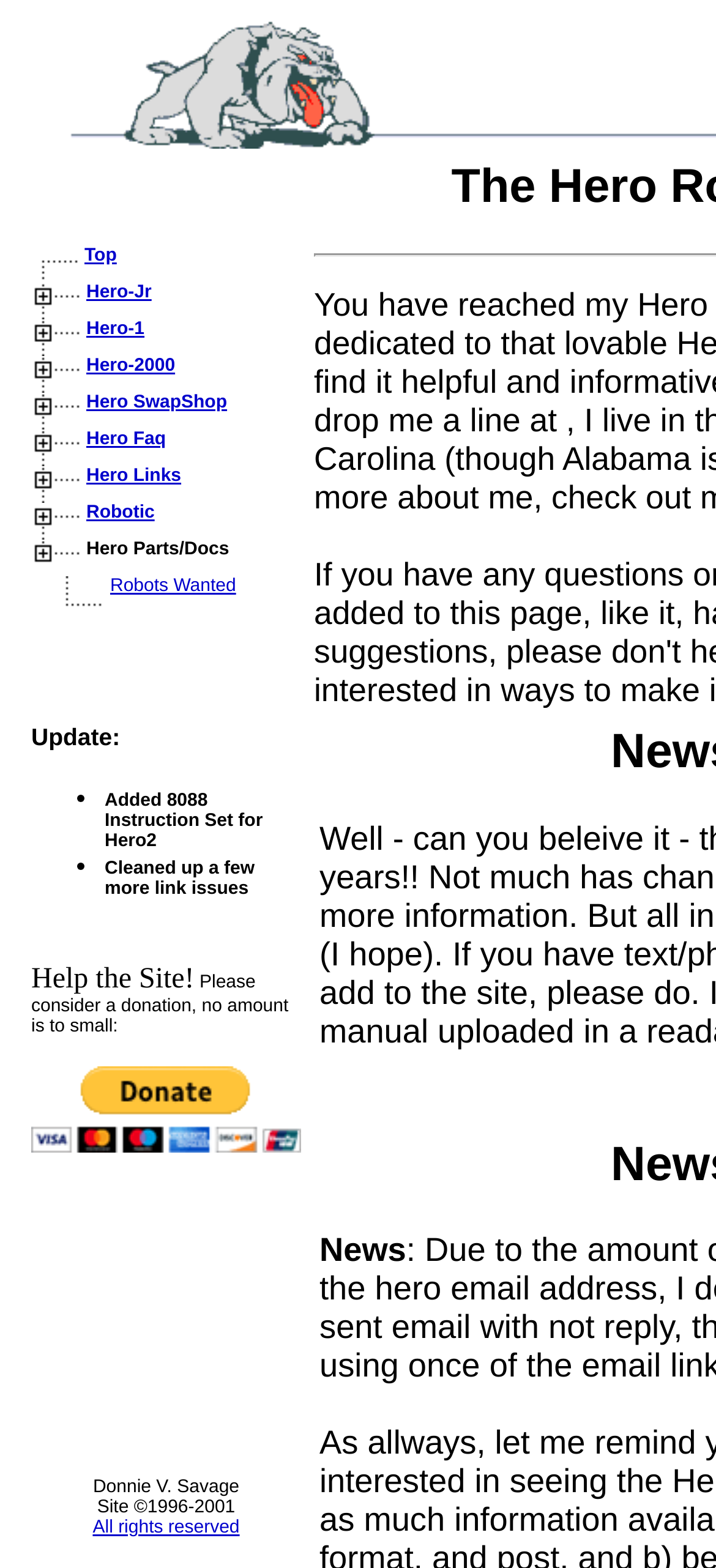Please find and provide the title of the webpage.

The Hero Robot Web Source